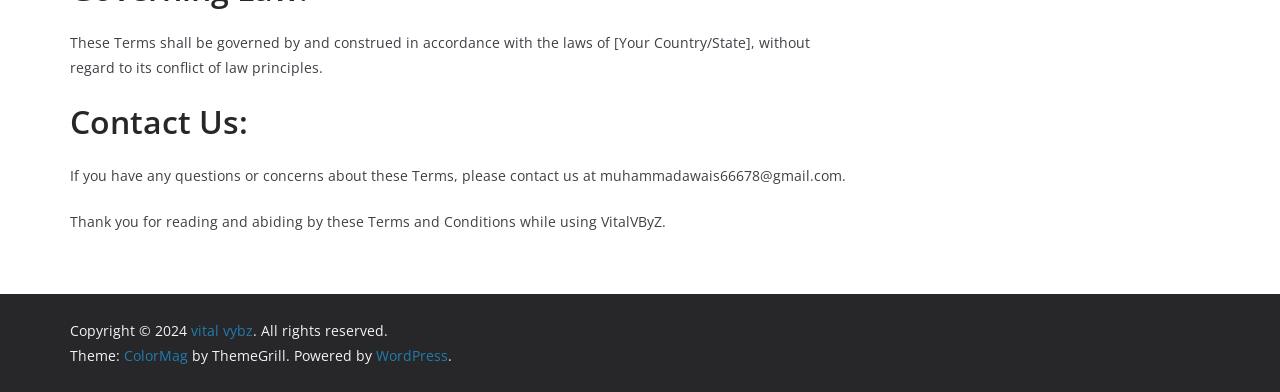What is the name of the website?
Look at the screenshot and respond with a single word or phrase.

VitalVByZ